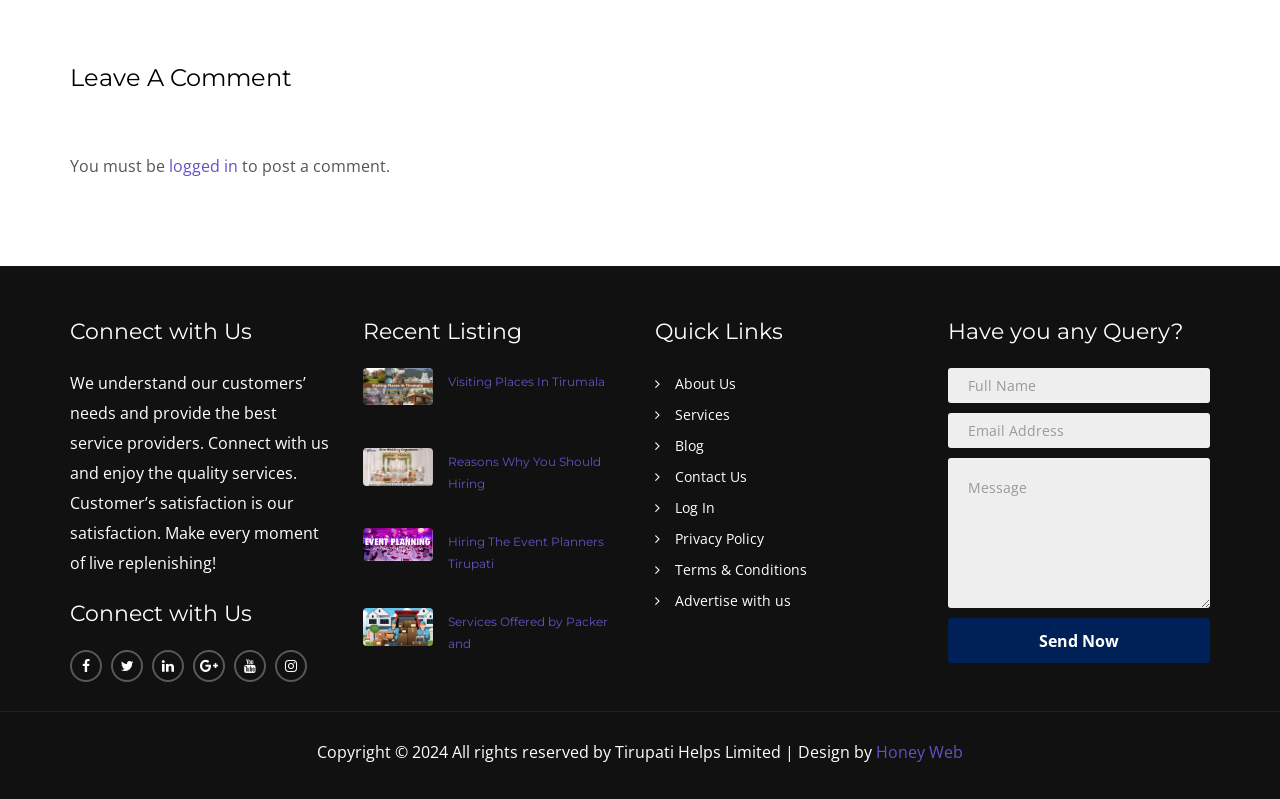What is the function of the 'Contact form'?
Craft a detailed and extensive response to the question.

The 'Contact form' is located in the 'Have you any Query?' section, which implies that it is for users to send a query or message to the website administrators. The form contains fields for 'Full Name', 'Email Address', and 'Message', and a 'Send Now' button, indicating that users can submit their queries through this form.